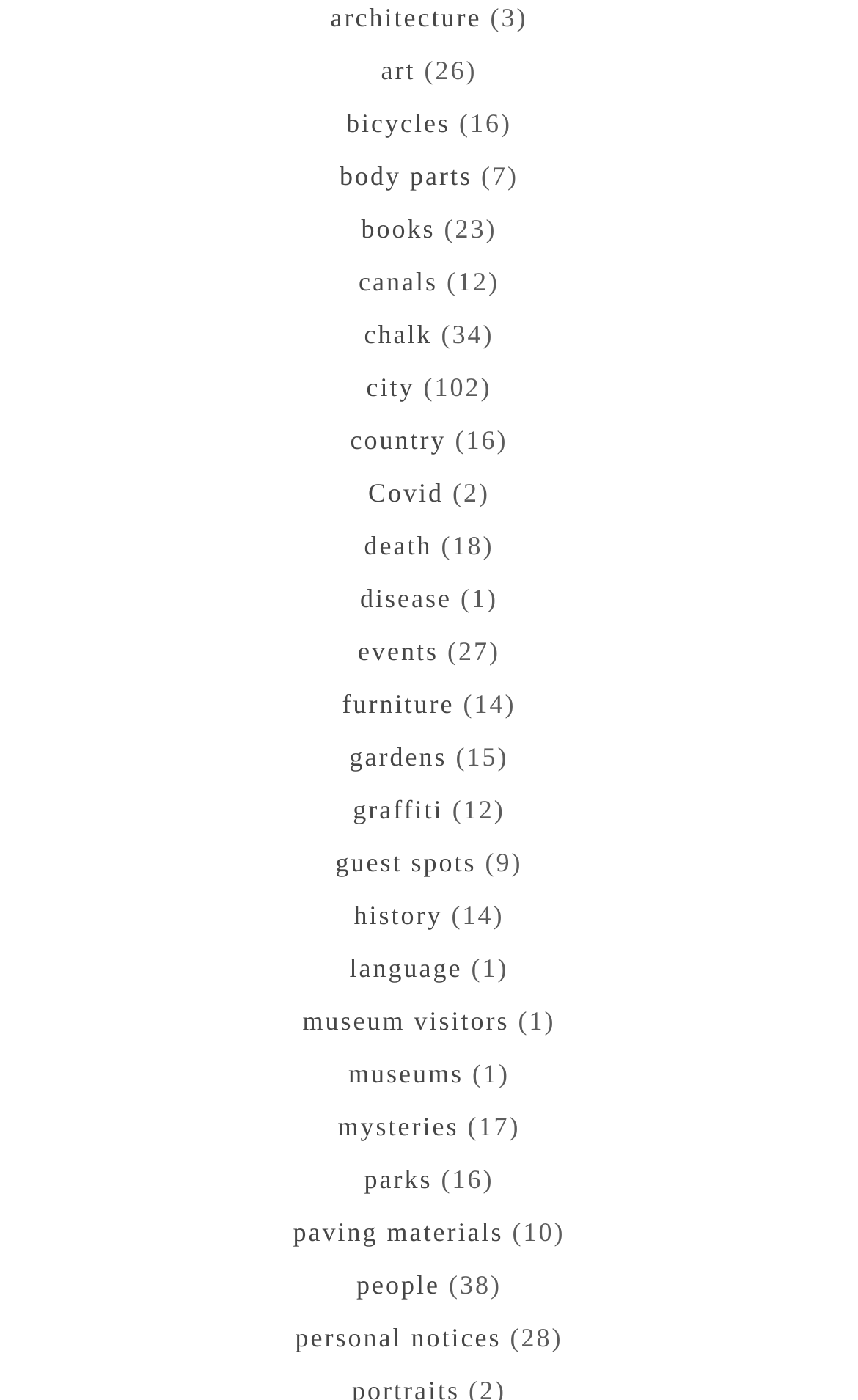What is the second topic from the top?
Give a thorough and detailed response to the question.

I looked at the y1 coordinates of each link element and sorted them in ascending order. The second topic from the top is 'art', which has a y1 coordinate of 0.039.